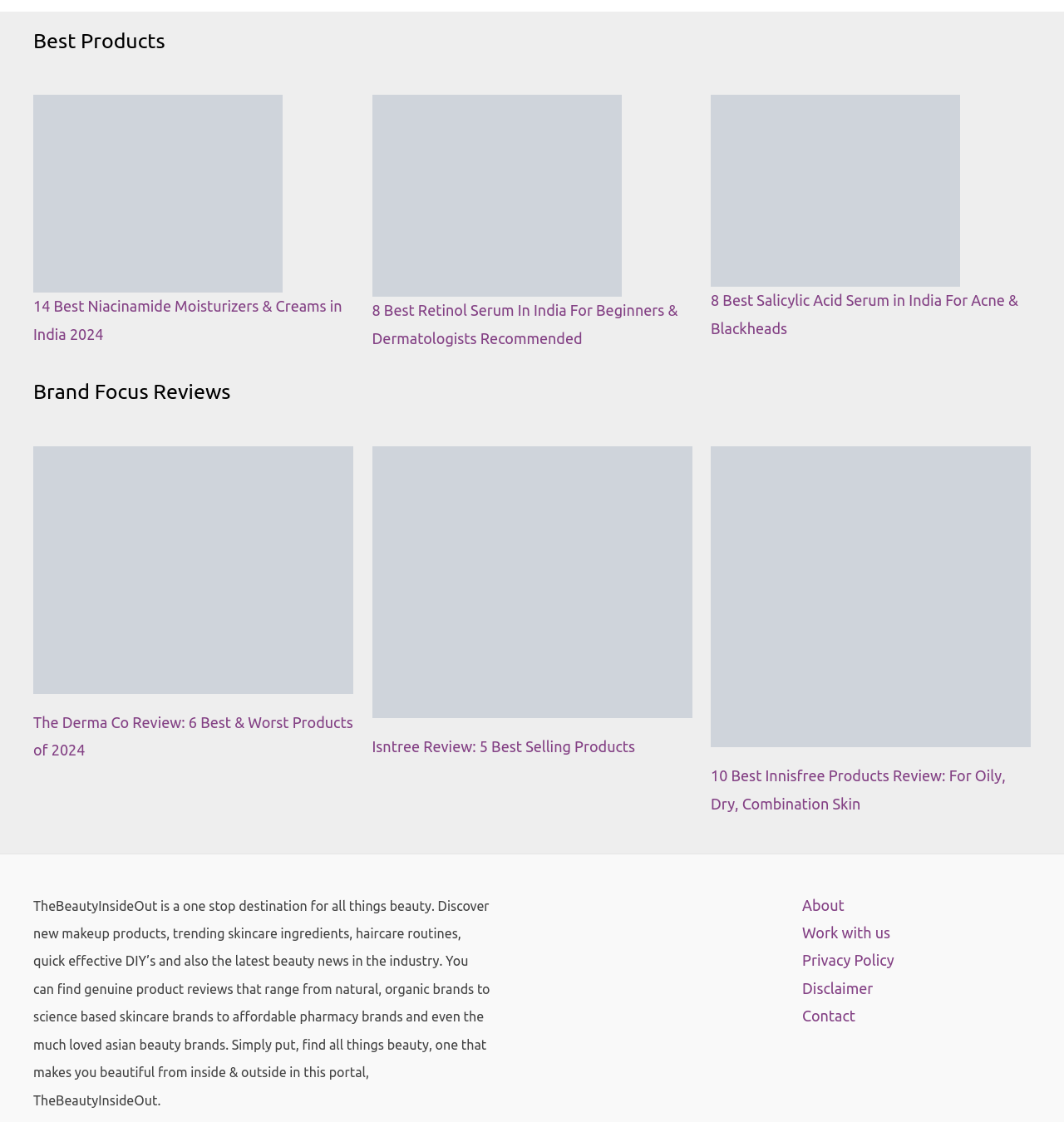What is the purpose of the navigation section?
Using the image, respond with a single word or phrase.

Site navigation